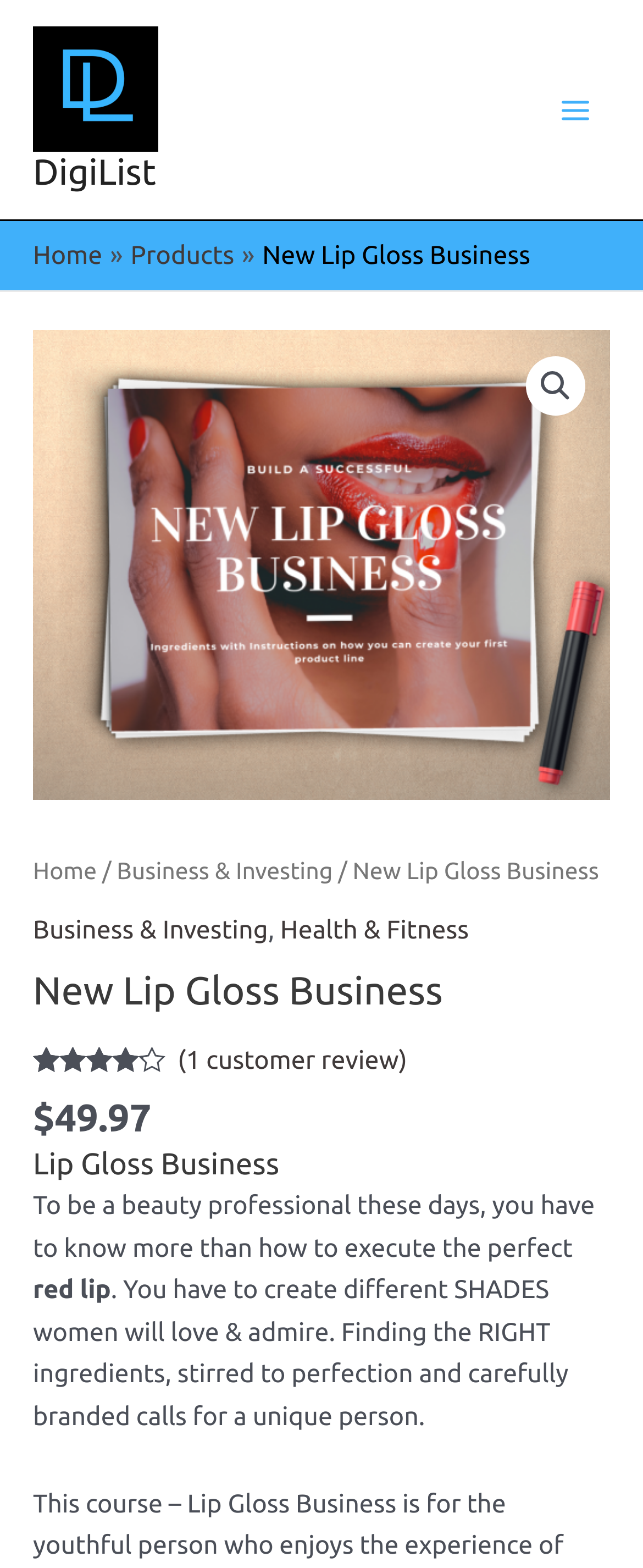Extract the main title from the webpage.

New Lip Gloss Business